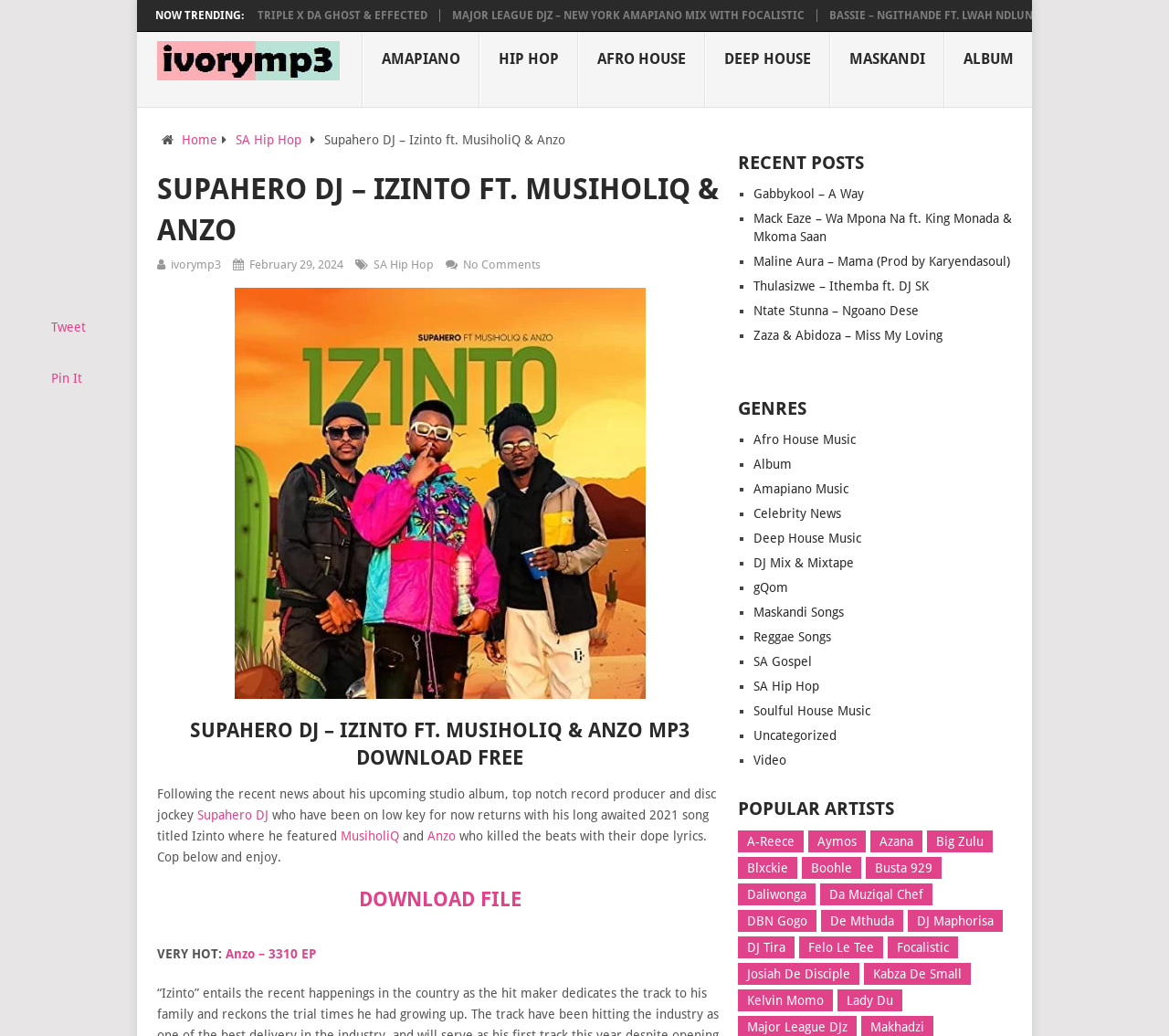Examine the image and give a thorough answer to the following question:
What are the genres of music available on this website?

The question can be answered by looking at the links under the 'GENRES' heading, which include Afro House Music, Album, Amapiano Music, Celebrity News, Deep House Music, DJ Mix & Mixtape, gQom, Maskandi Songs, Reggae Songs, SA Gospel, SA Hip Hop, Soulful House Music, and Uncategorized, indicating that the website offers multiple genres of music.